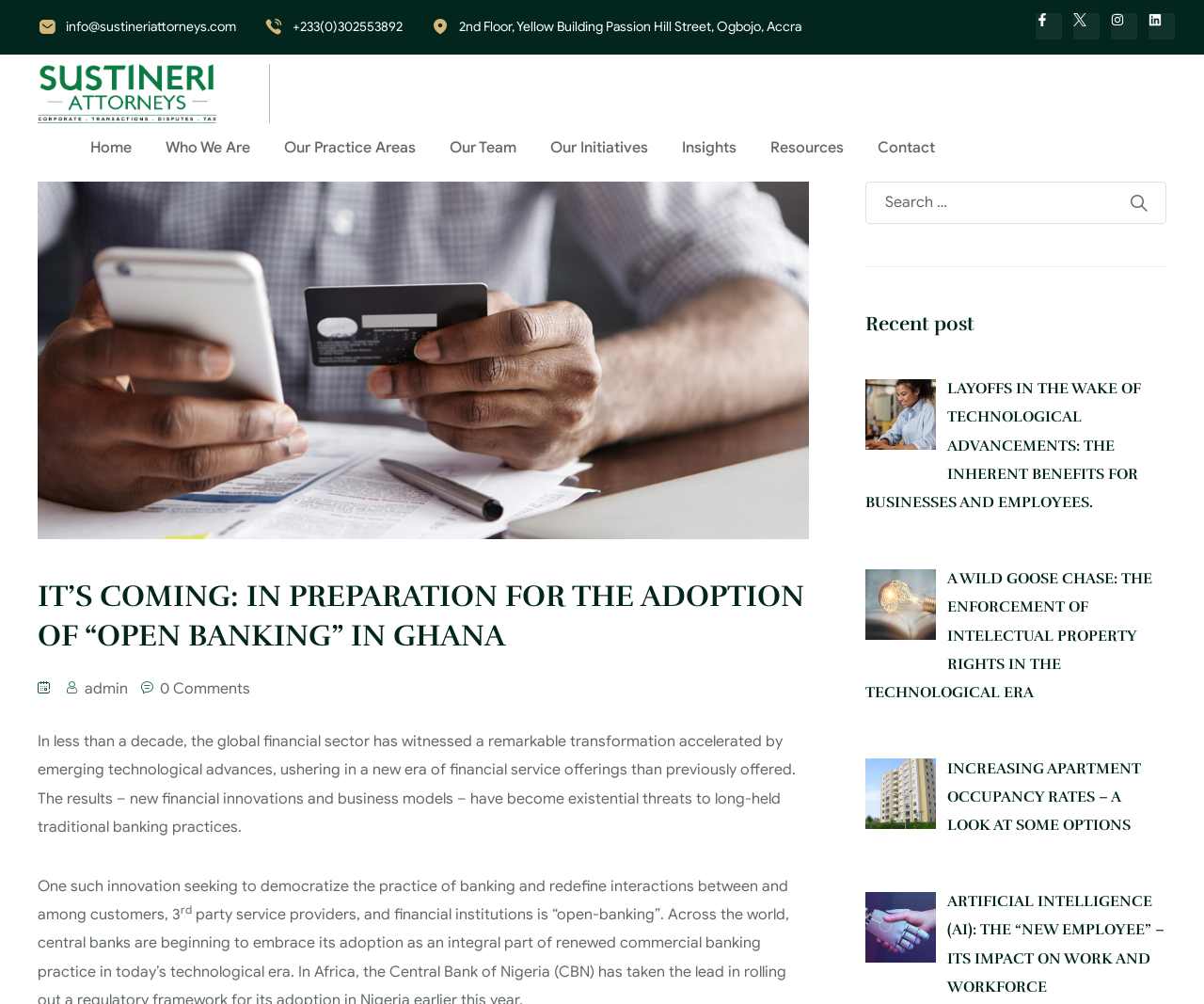What is the location of Sustineri's office?
Answer with a single word or short phrase according to what you see in the image.

2nd Floor, Yellow Building Passion Hill Street, Ogbojo, Accra